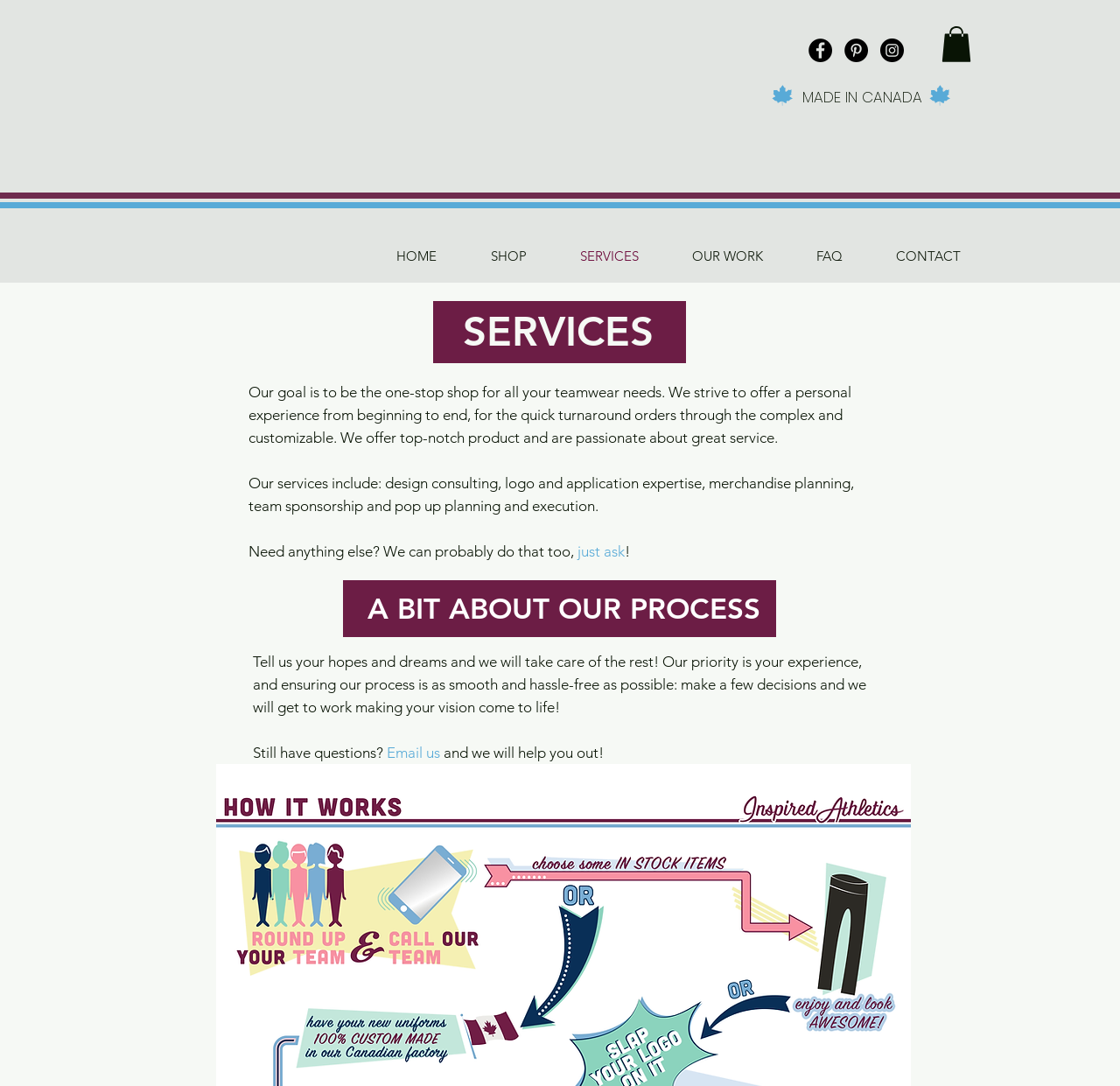Provide a thorough and detailed response to the question by examining the image: 
How can I contact the company?

To contact the company, I can email them, as mentioned in the paragraph 'Still have questions? Email us and we will help you out!' which provides an email contact option for customers who have further questions.